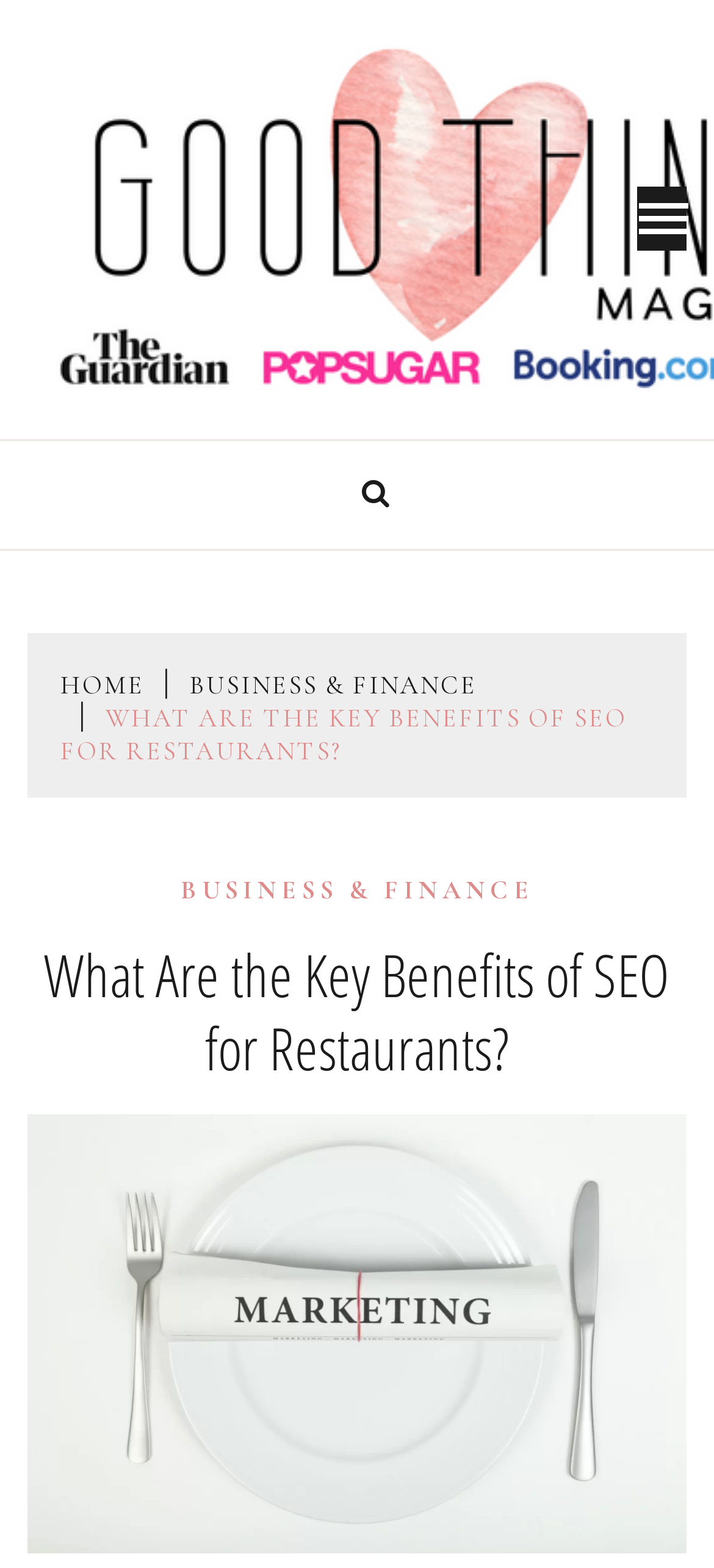What is the current page about?
Look at the image and respond with a one-word or short-phrase answer.

SEO for Restaurants